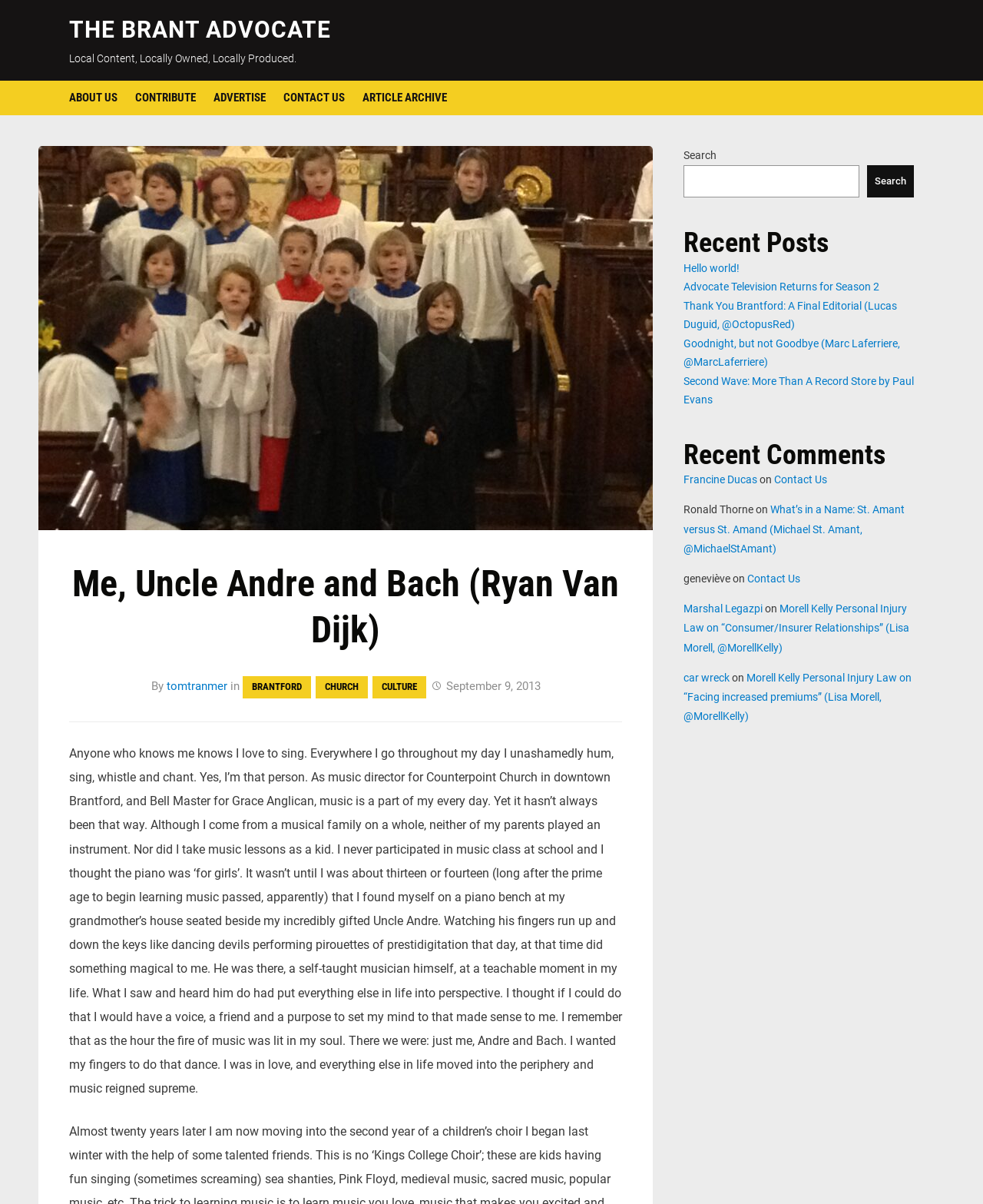What is the type of content on this webpage?
We need a detailed and meticulous answer to the question.

I found the answer by looking at the structure of the webpage, which has multiple articles and links to recent posts, indicating that it is a blog or news website.